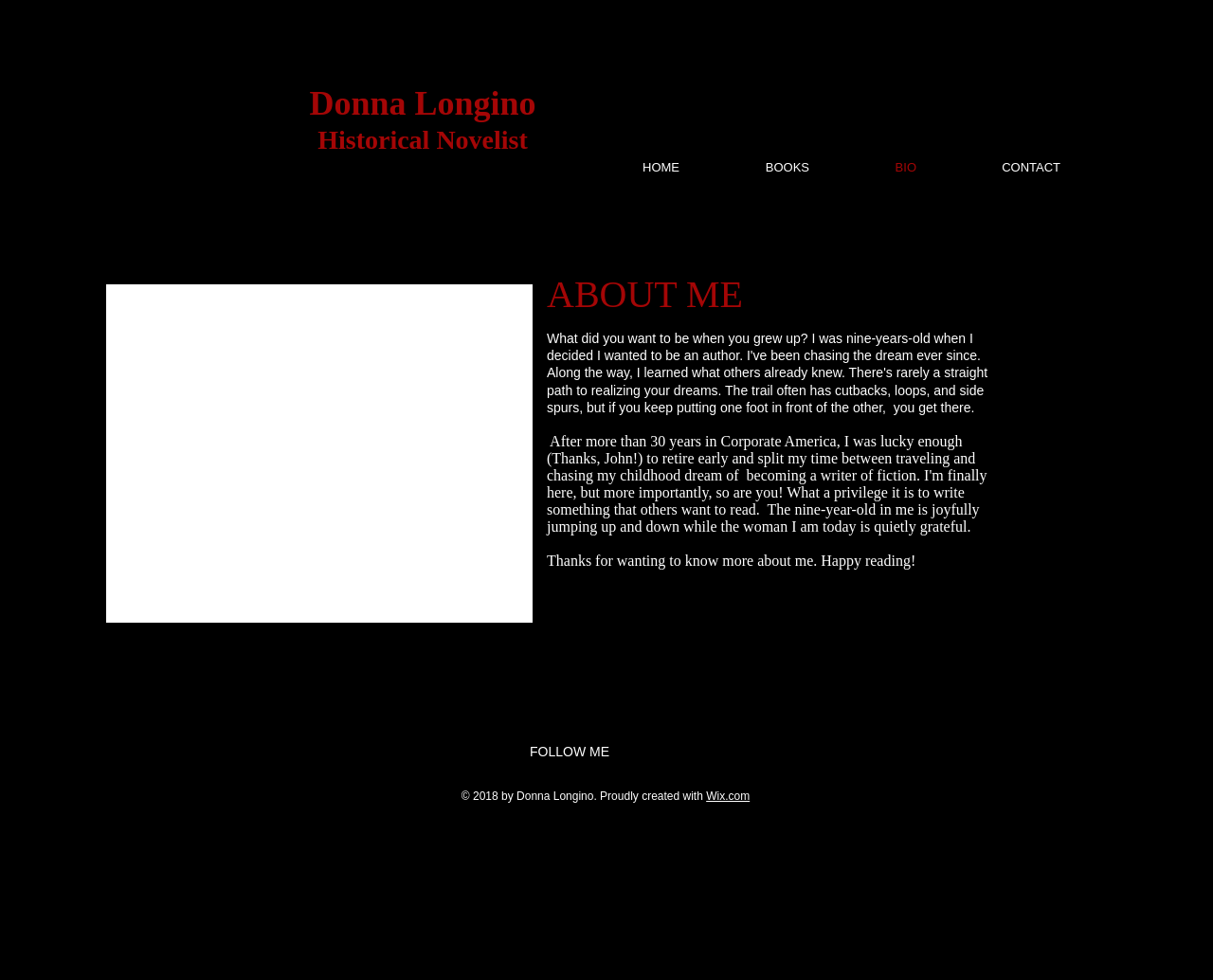What is the name of the website creation platform used by the author?
Using the information from the image, give a concise answer in one word or a short phrase.

Wix.com